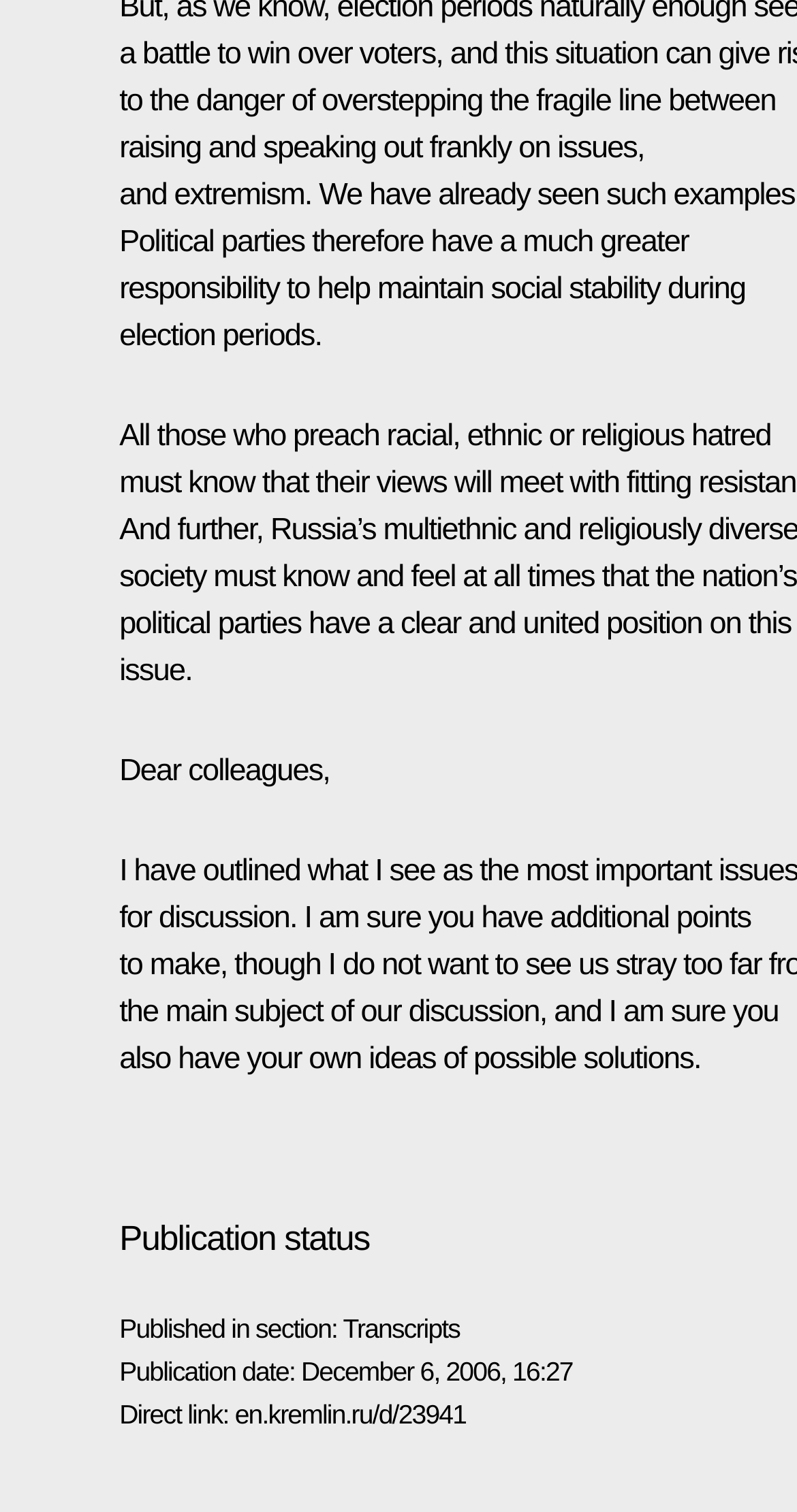From the screenshot, find the bounding box of the UI element matching this description: "en.kremlin.ru/d/23941". Supply the bounding box coordinates in the form [left, top, right, bottom], each a float between 0 and 1.

[0.295, 0.925, 0.585, 0.945]